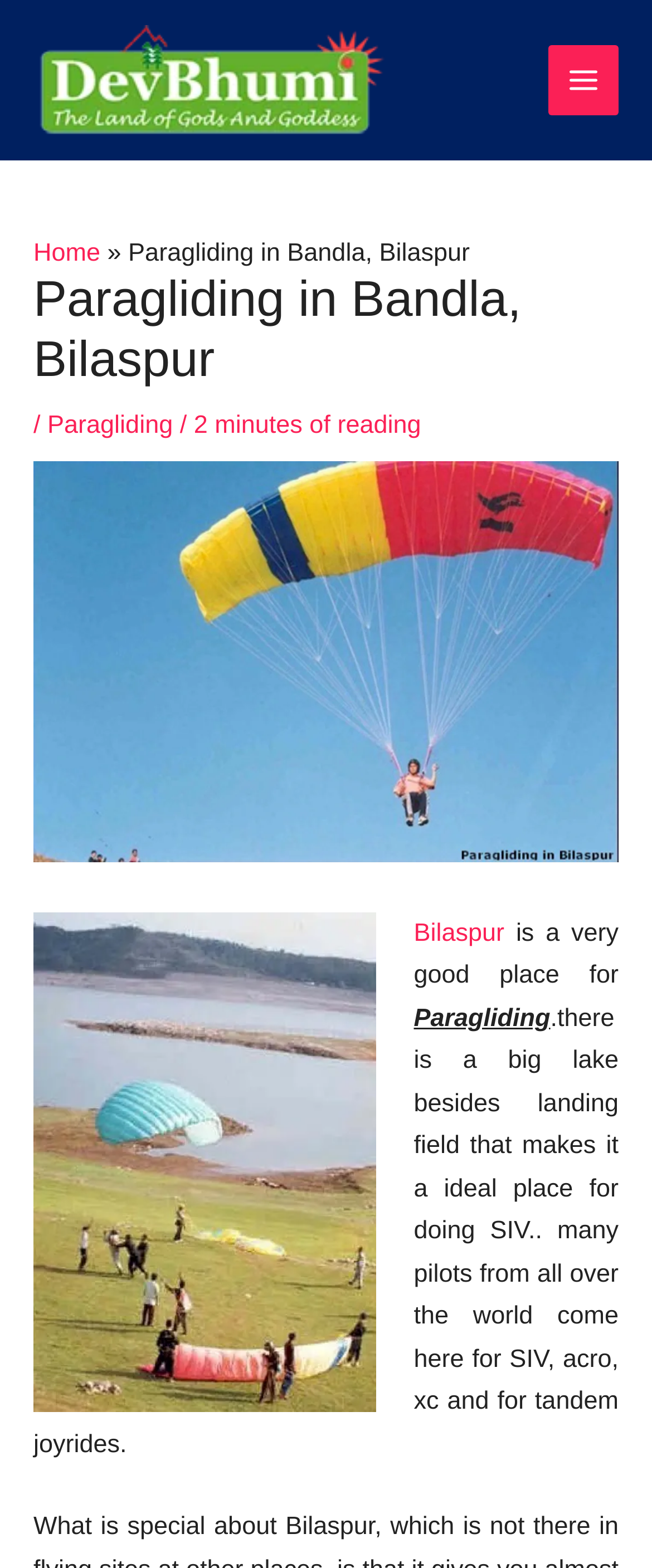What activities can be done at the paragliding site?
Provide a concise answer using a single word or phrase based on the image.

SIV, acro, xc, tandem joyrides